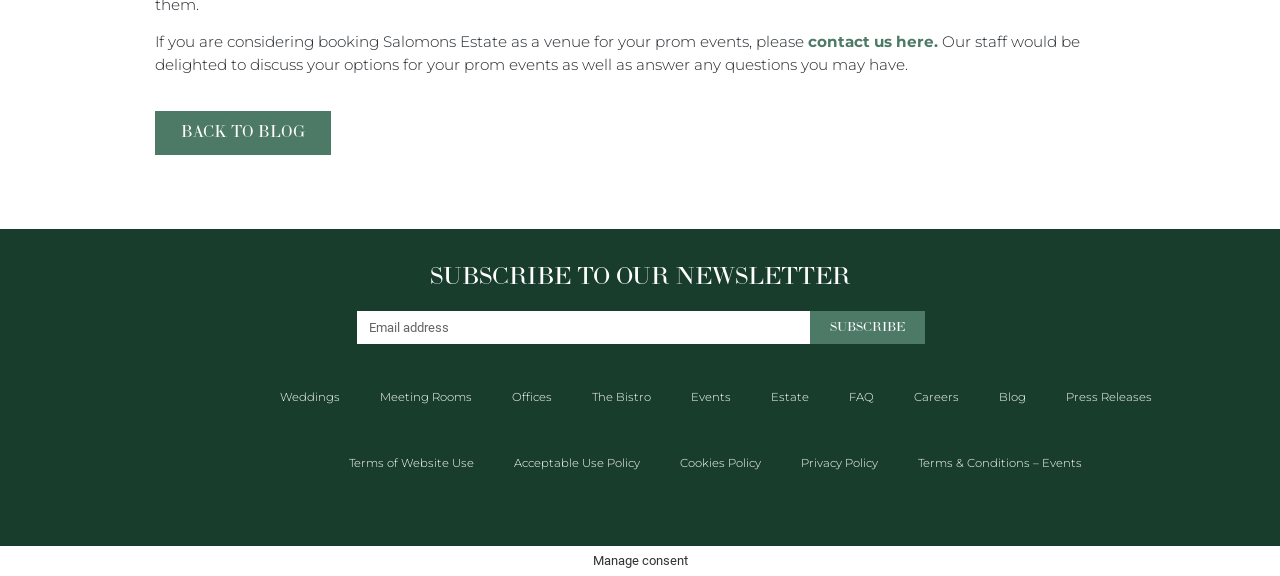Answer this question using a single word or a brief phrase:
What types of events can Salomons Estate host?

Prom events